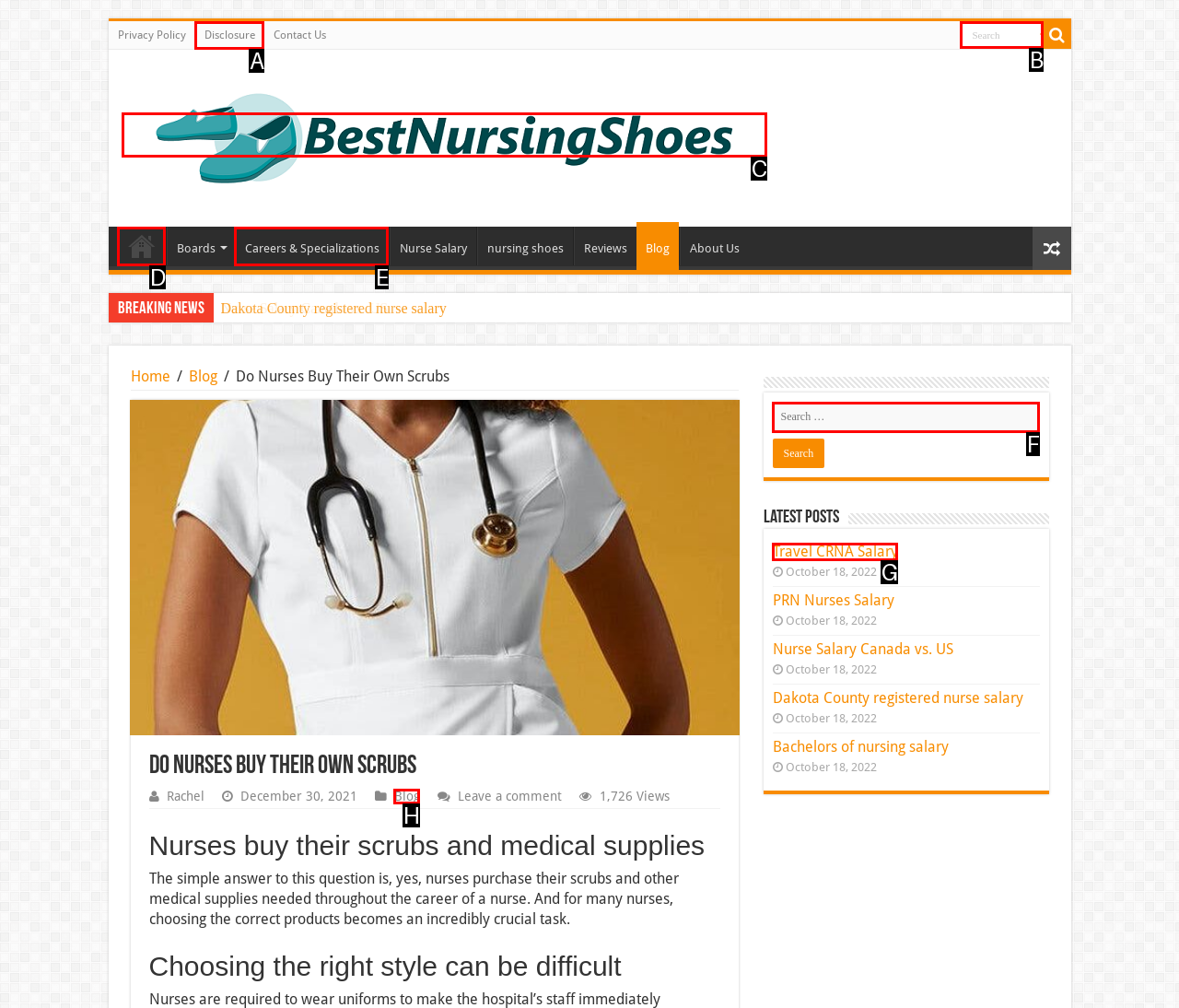From the provided options, which letter corresponds to the element described as: Travel CRNA Salary
Answer with the letter only.

G